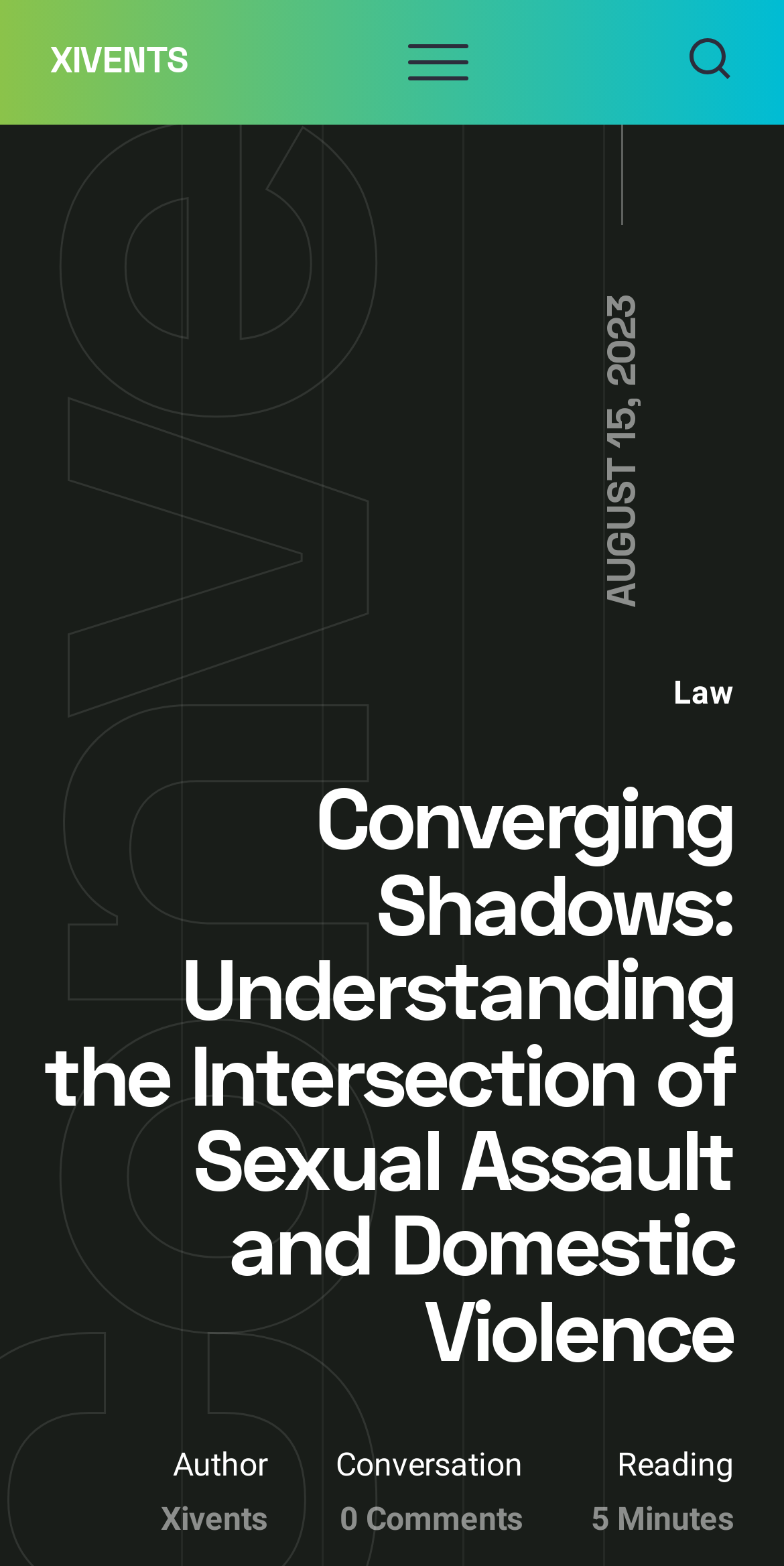How long does it take to read the article?
Please give a detailed and thorough answer to the question, covering all relevant points.

I found the reading time of the article by looking at the StaticText element with the content '5 Minutes' which is located at the bottom of the webpage.